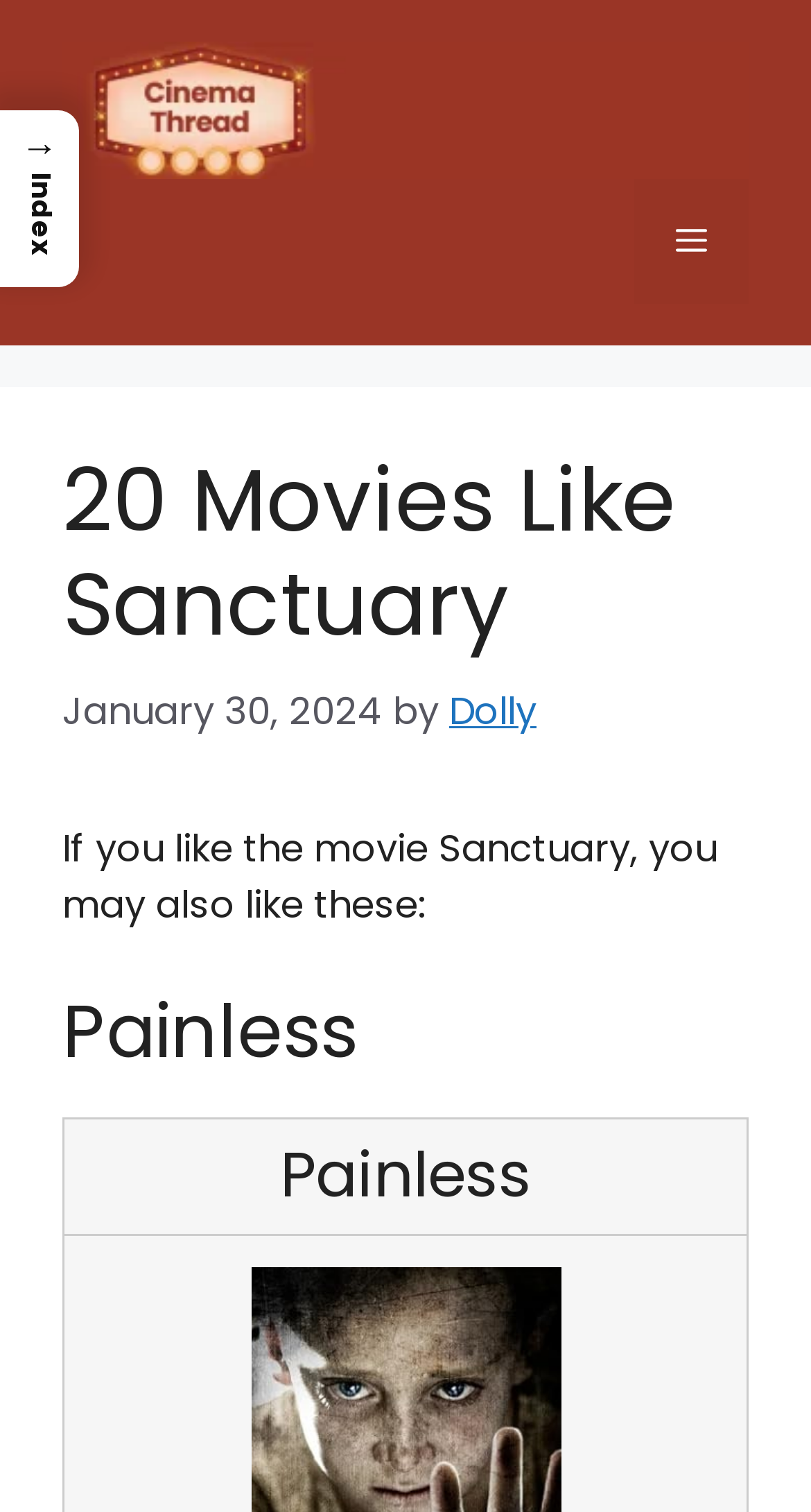Please extract and provide the main headline of the webpage.

20 Movies Like Sanctuary